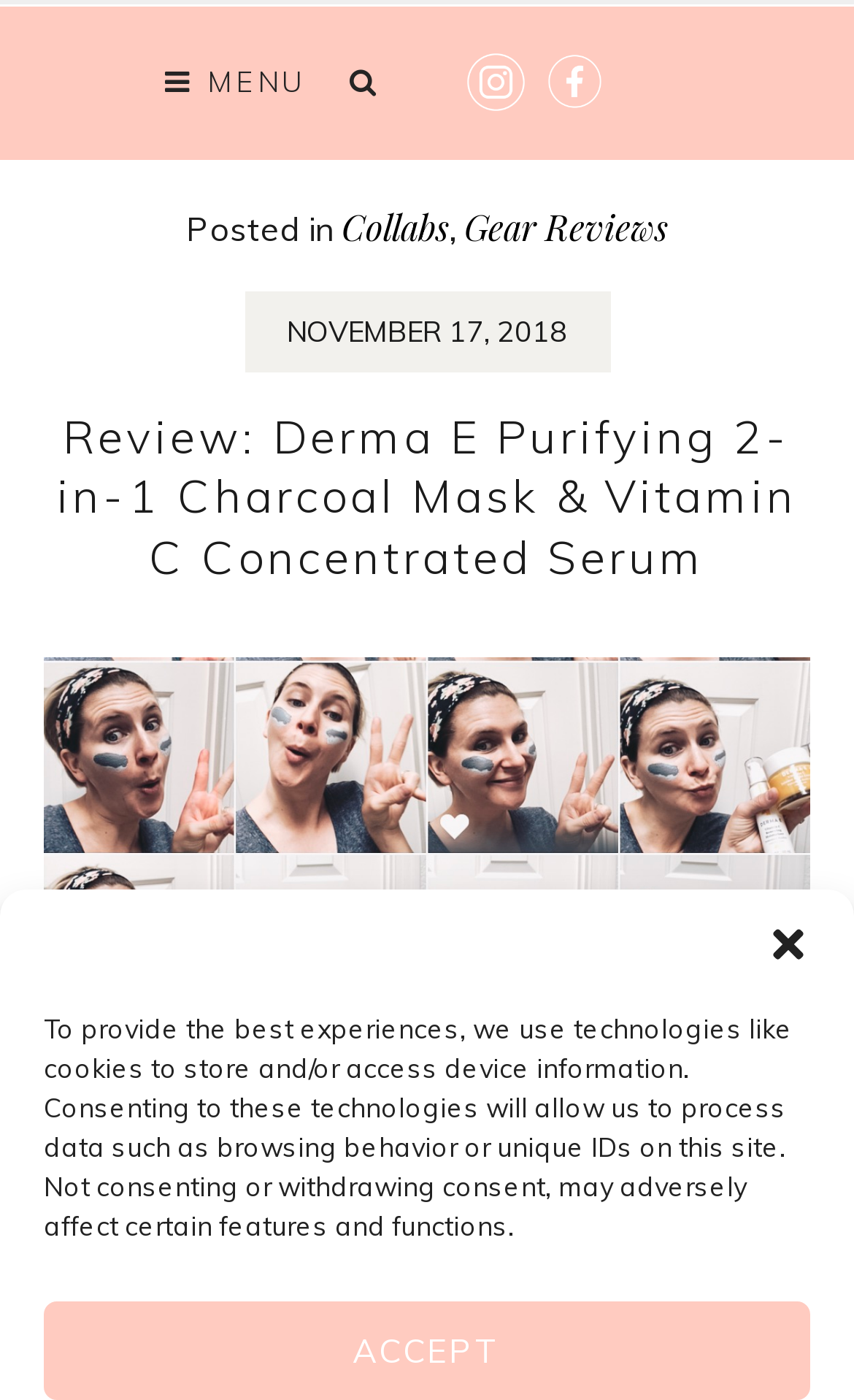Please determine the bounding box coordinates for the element that should be clicked to follow these instructions: "Visit the website".

None